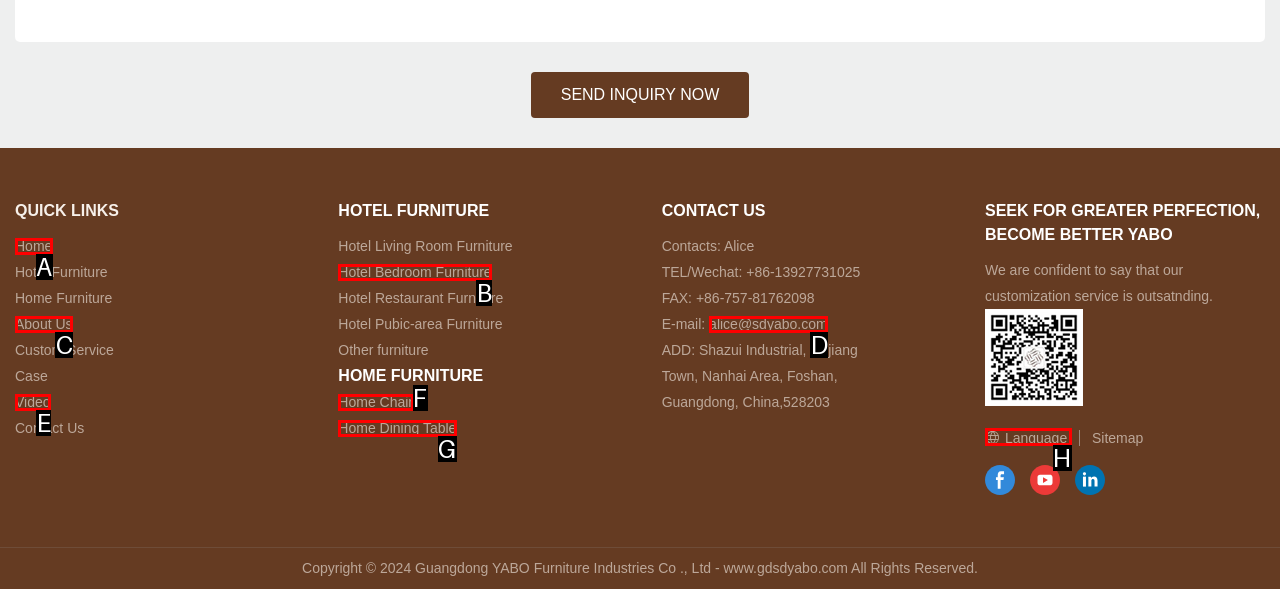Determine which letter corresponds to the UI element to click for this task: Switch to another language
Respond with the letter from the available options.

H